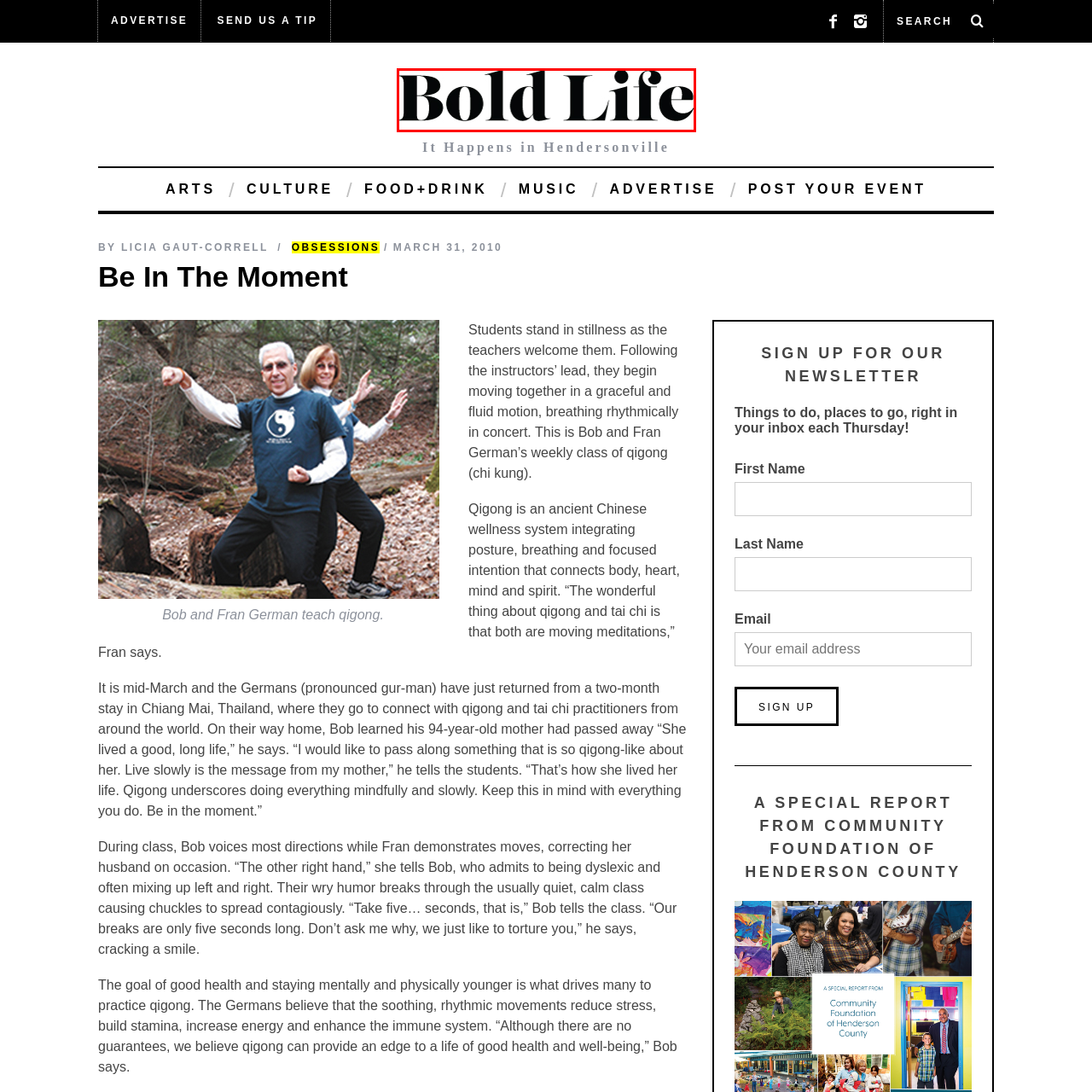Check the highlighted part in pink, What is emphasized by the typography? 
Use a single word or phrase for your answer.

Boldness